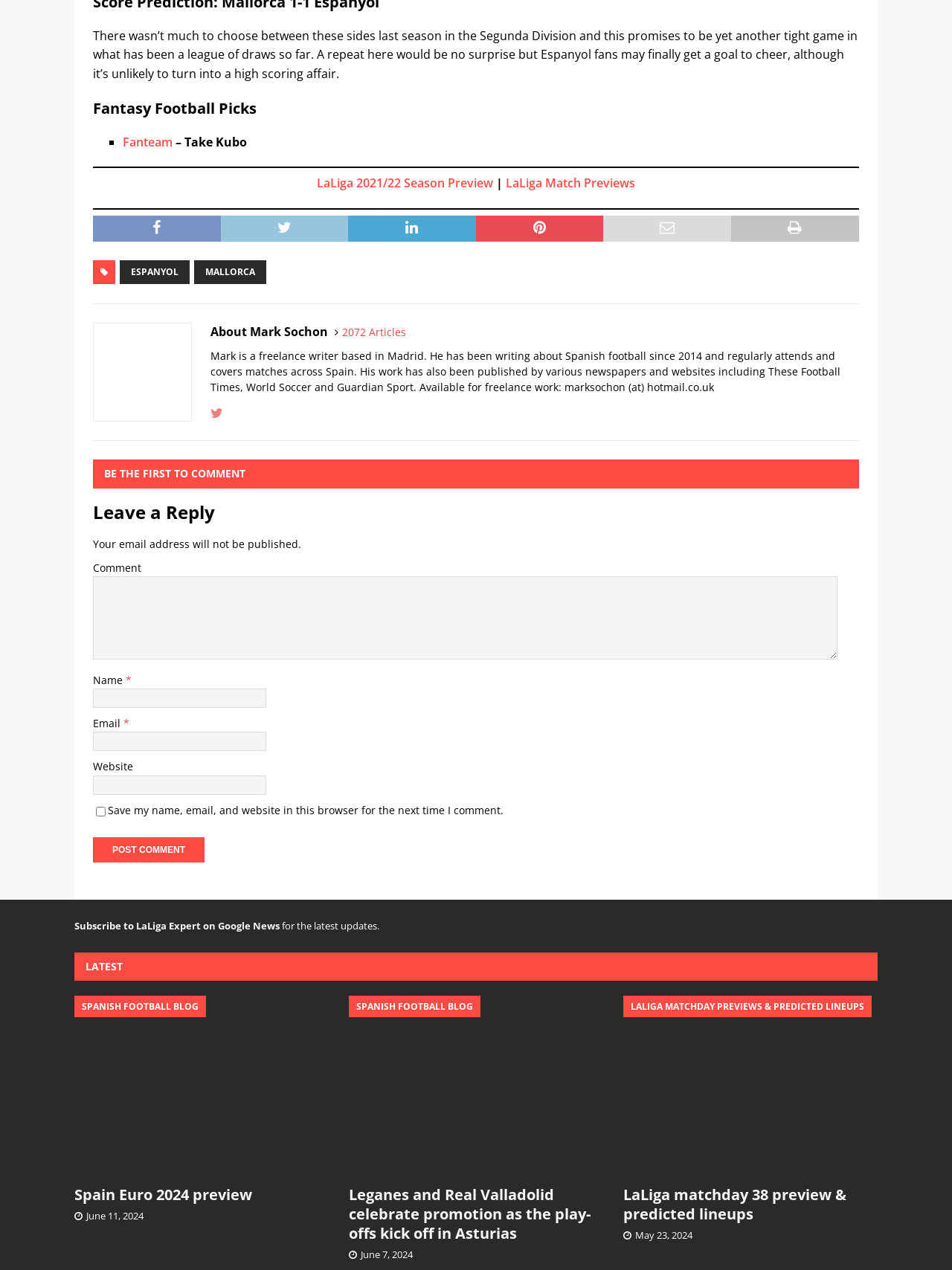Please specify the bounding box coordinates of the clickable region to carry out the following instruction: "Click on the 'Fanteam' link". The coordinates should be four float numbers between 0 and 1, in the format [left, top, right, bottom].

[0.129, 0.105, 0.181, 0.118]